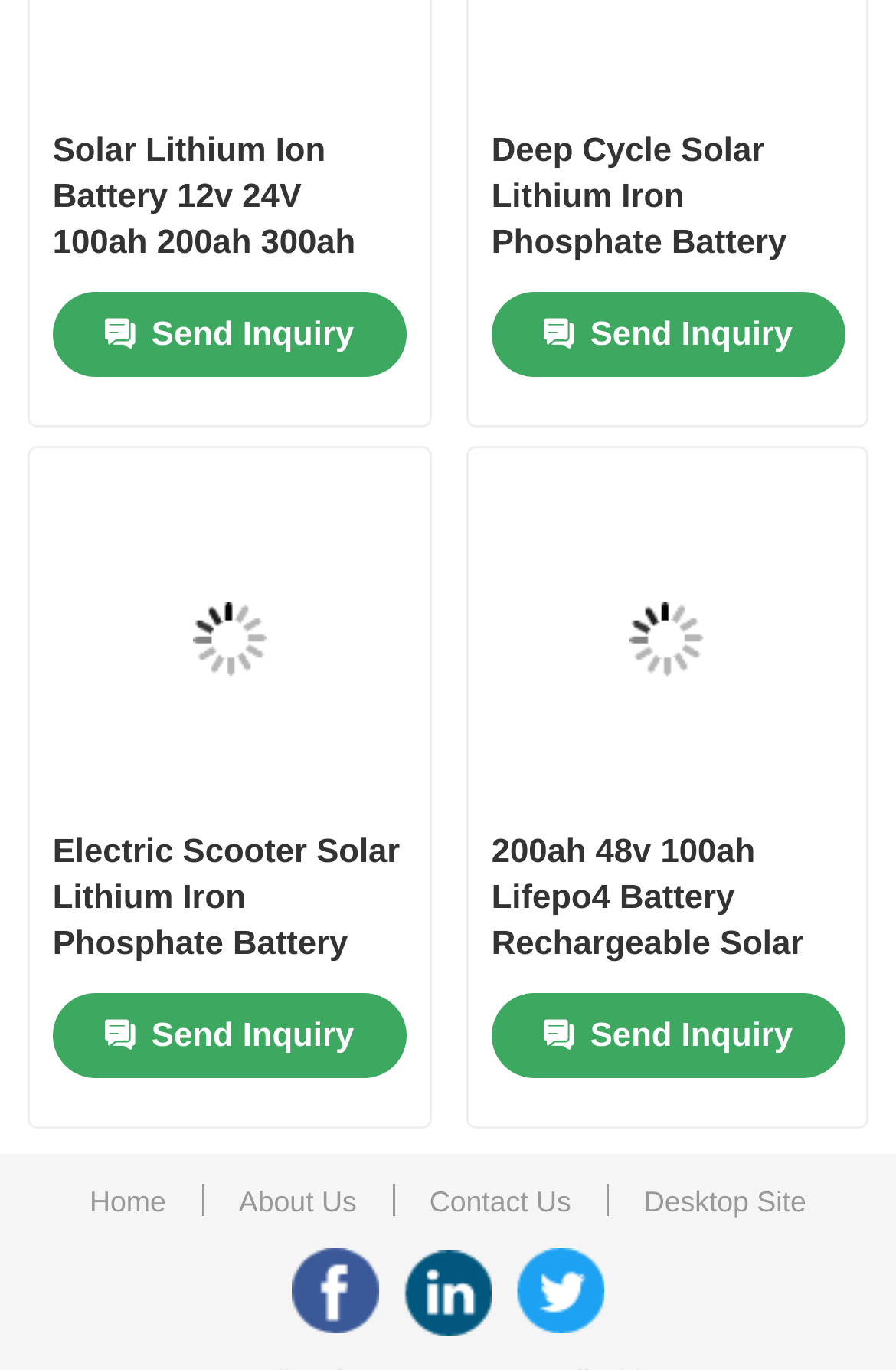What is the purpose of the ' Send Inquiry' links?
Answer the question with a single word or phrase by looking at the picture.

To send inquiries